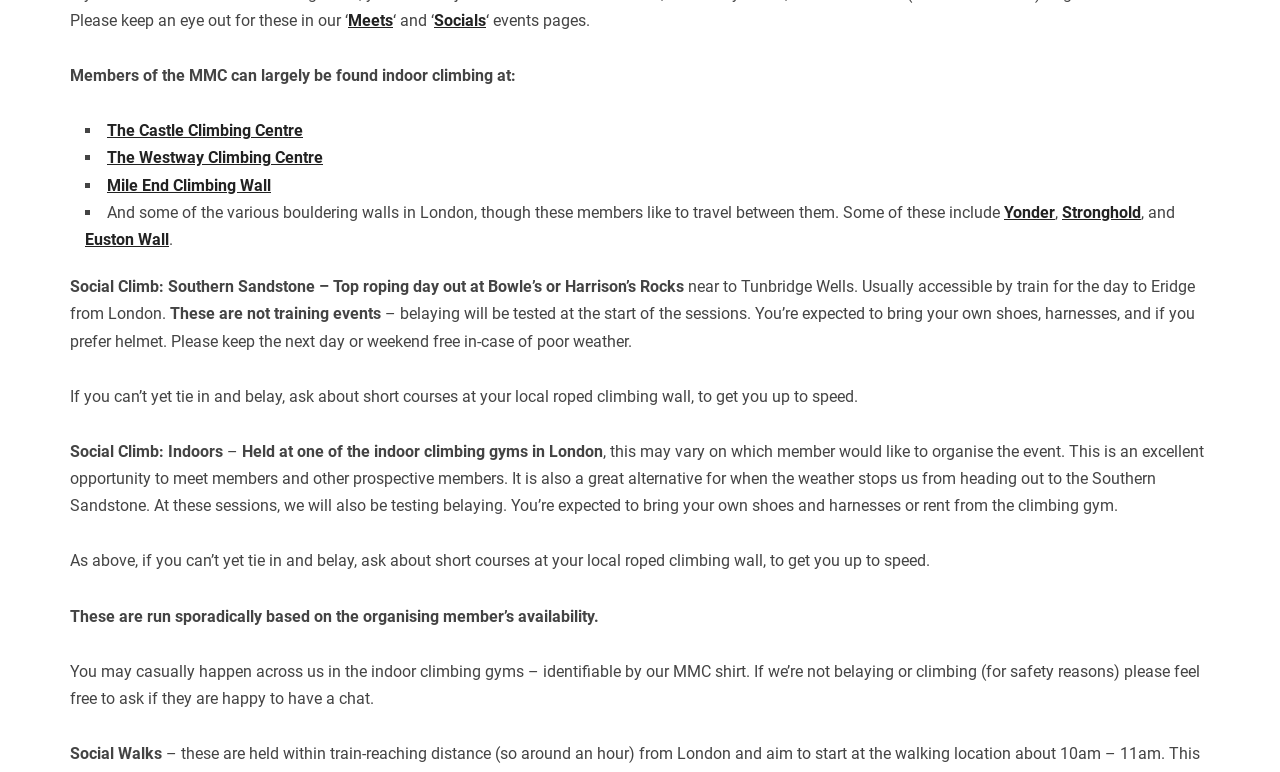Please identify the bounding box coordinates of the region to click in order to complete the given instruction: "Click on Meets". The coordinates should be four float numbers between 0 and 1, i.e., [left, top, right, bottom].

[0.272, 0.014, 0.307, 0.039]